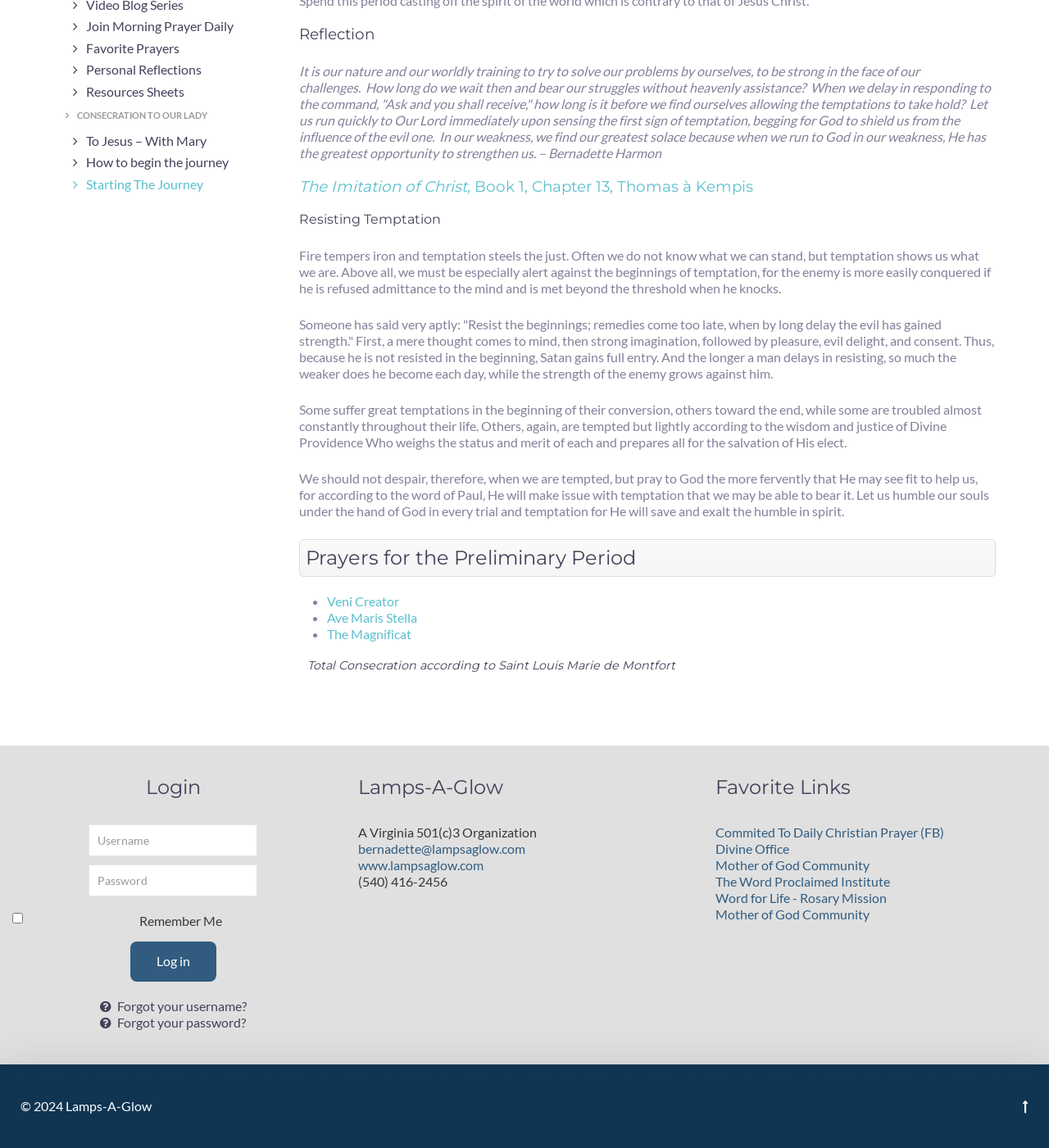Extract the bounding box coordinates for the described element: "parent_node: Password name="password" placeholder="Password"". The coordinates should be represented as four float numbers between 0 and 1: [left, top, right, bottom].

[0.085, 0.753, 0.245, 0.781]